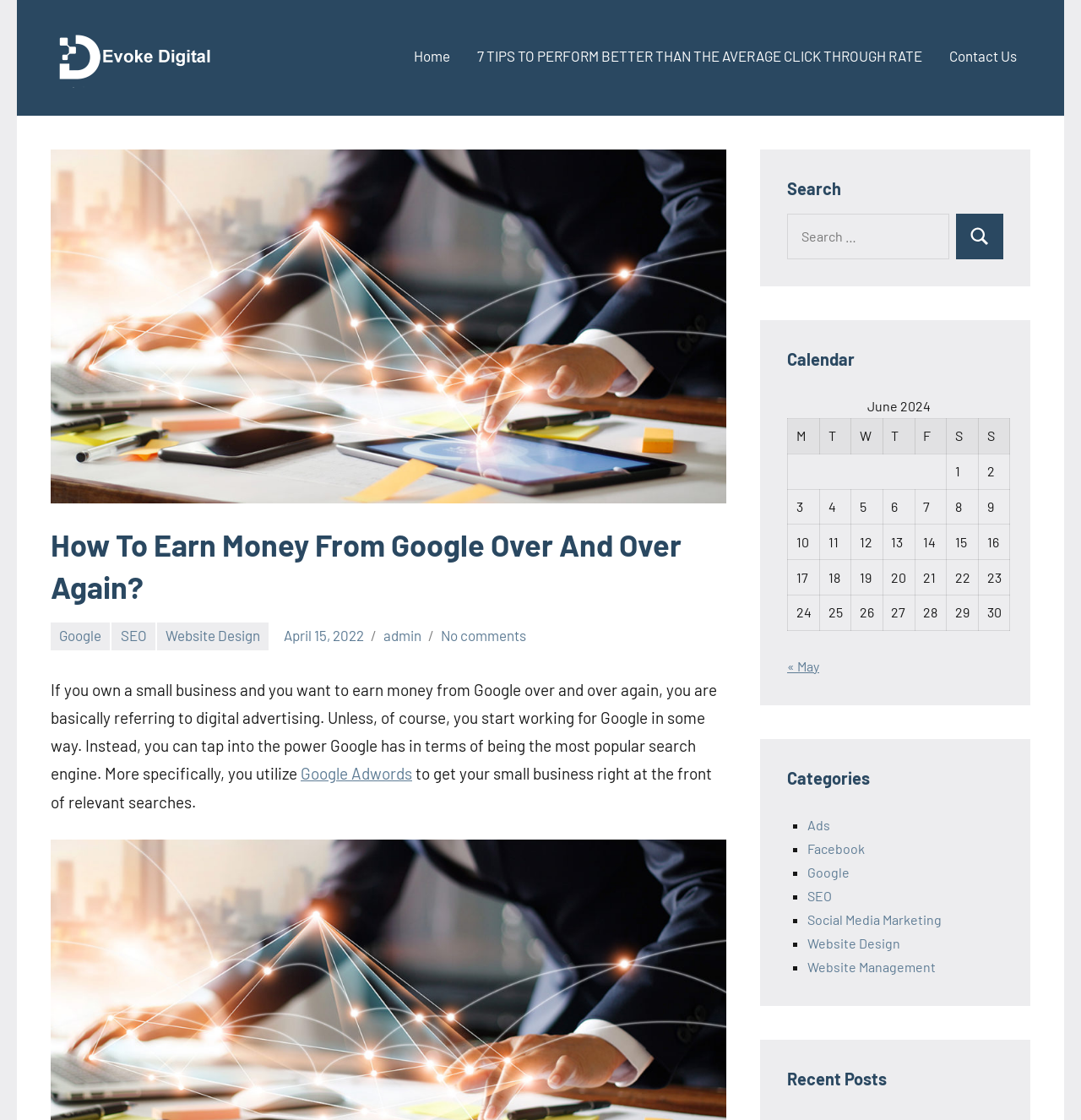Give a comprehensive overview of the webpage, including key elements.

The webpage is about earning money from Google, specifically focusing on digital advertising. At the top, there is a logo and a navigation menu with links to "Home", "7 TIPS TO PERFORM BETTER THAN THE AVERAGE CLICK THROUGH RATE", and "Contact Us". Below the navigation menu, there is a heading that reads "How To Earn Money From Google Over And Over Again?" followed by links to "Google", "SEO", and "Website Design".

The main content of the webpage is a text that explains how to earn money from Google through digital advertising. The text is divided into paragraphs and includes a link to "Google Adwords". There is also a search bar at the top right corner of the page, allowing users to search for specific content.

On the right side of the page, there are several sections, including a calendar for June 2024, a list of categories with links to "Ads", and a navigation menu for previous and next months. The calendar displays the days of the month, with some days having numbers and others being blank.

Overall, the webpage is focused on providing information and resources for individuals and small businesses looking to earn money from Google through digital advertising.